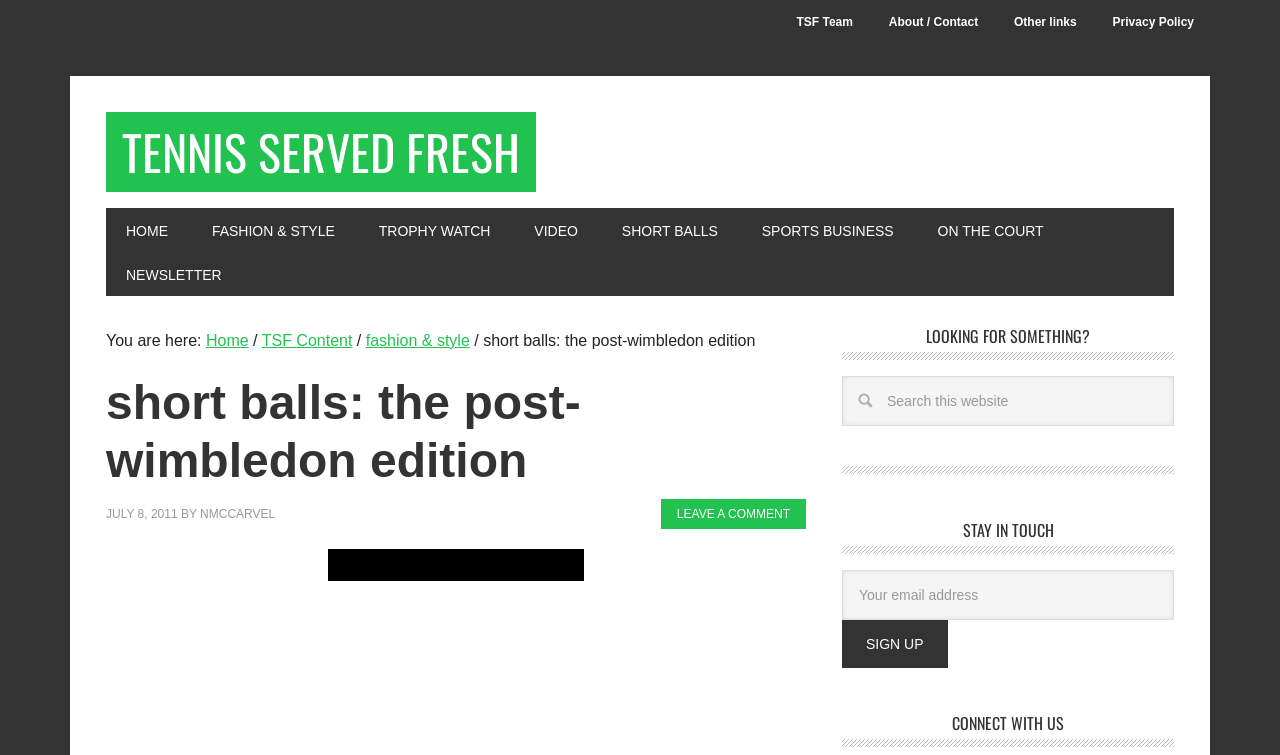Determine the bounding box coordinates of the section I need to click to execute the following instruction: "Enter text in the first text box". Provide the coordinates as four float numbers between 0 and 1, i.e., [left, top, right, bottom].

None